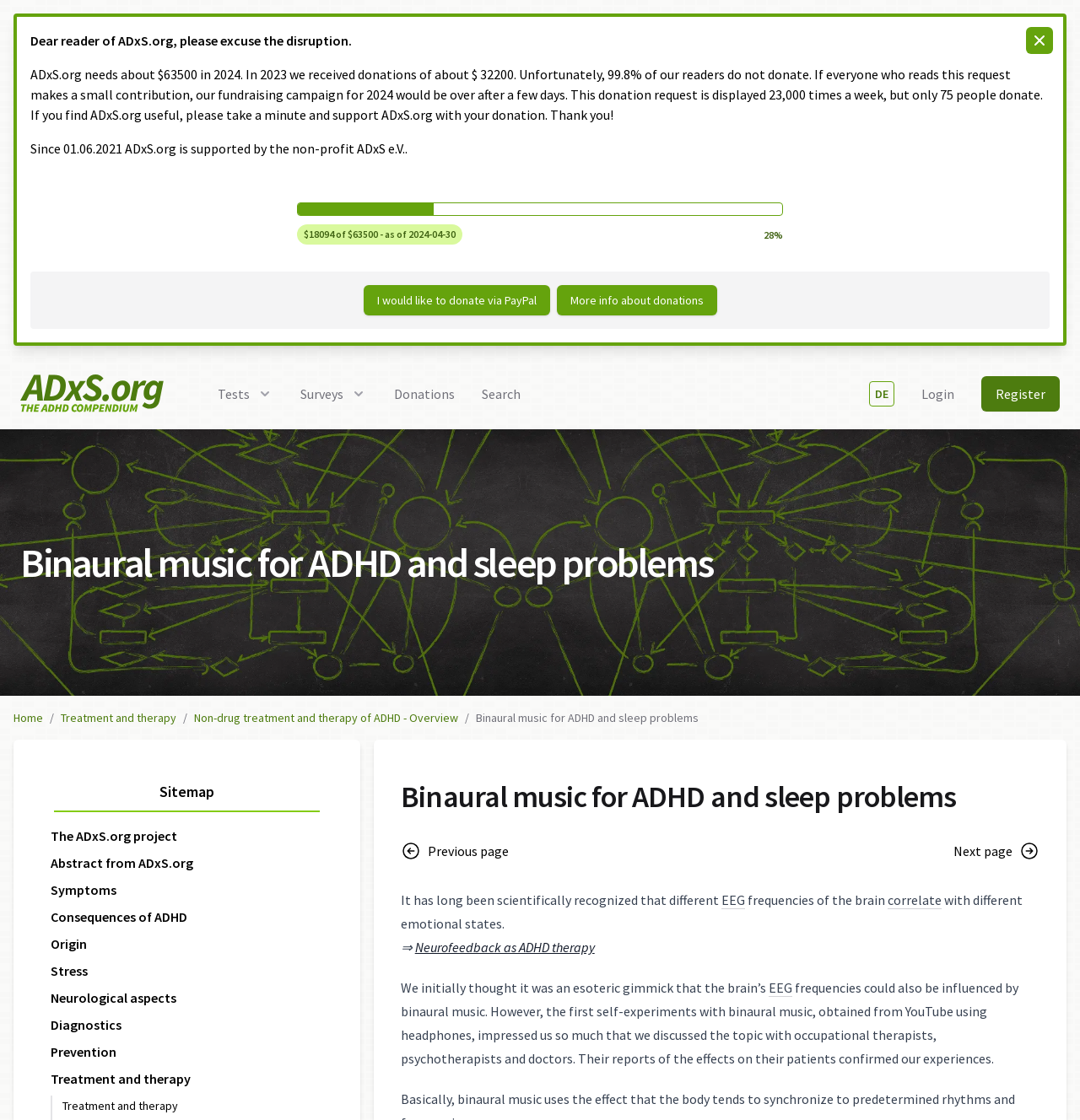Find the bounding box coordinates of the element to click in order to complete the given instruction: "search the website."

[0.446, 0.342, 0.482, 0.36]